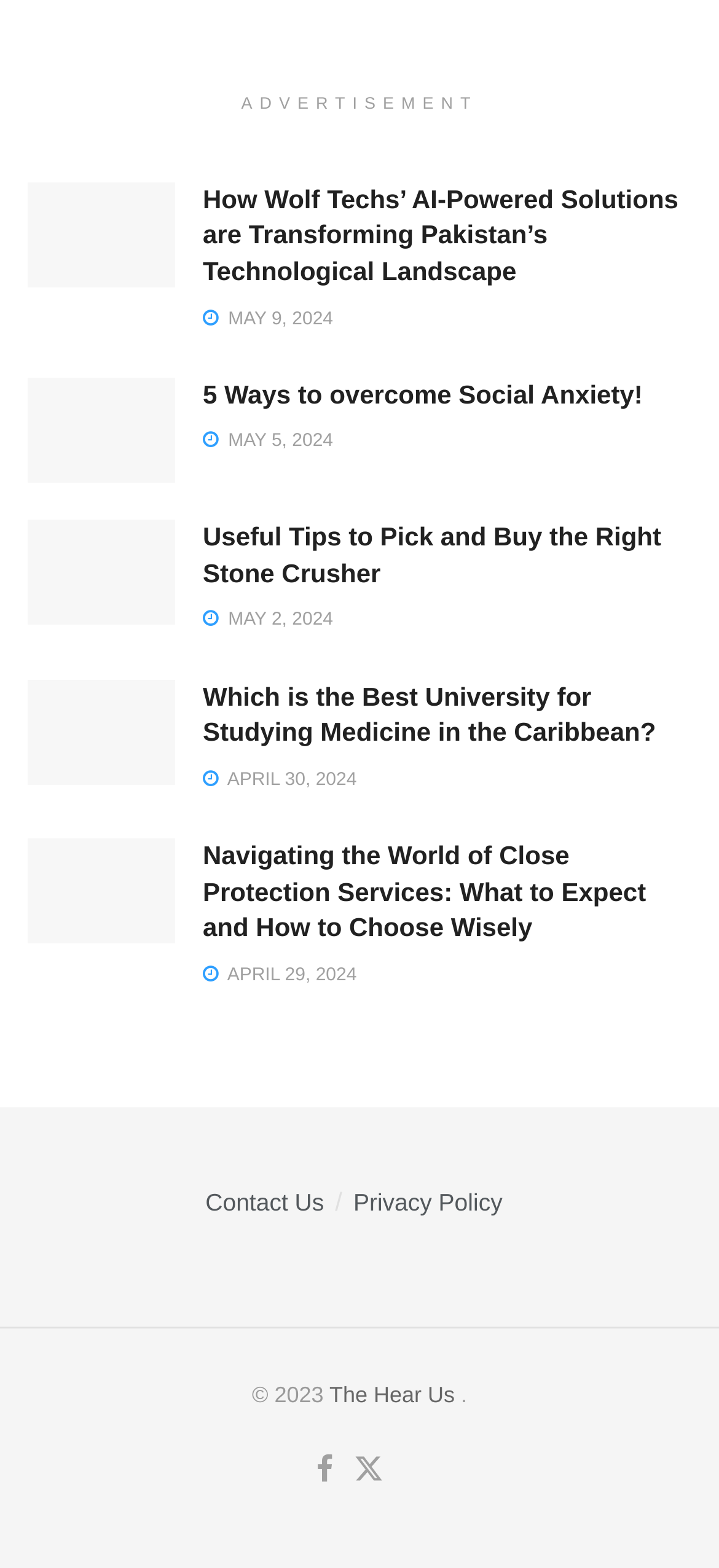Locate the bounding box of the UI element defined by this description: "The Hear Us". The coordinates should be given as four float numbers between 0 and 1, formatted as [left, top, right, bottom].

[0.458, 0.928, 0.632, 0.945]